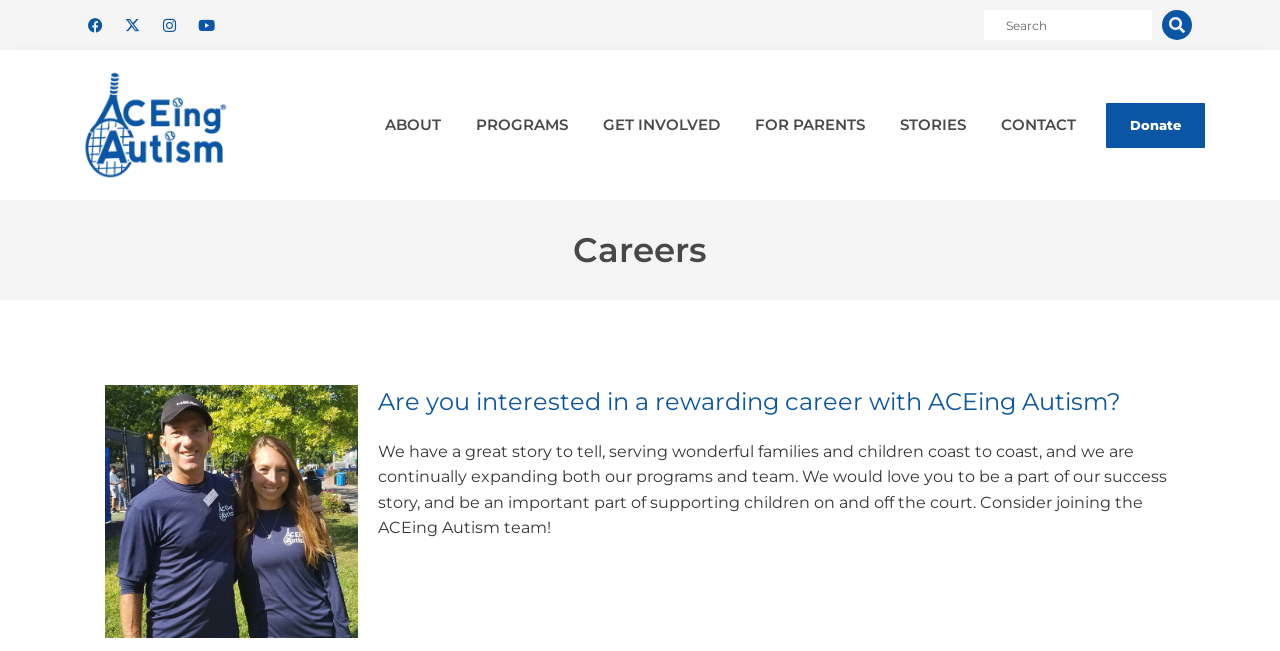Bounding box coordinates must be specified in the format (top-left x, top-left y, bottom-right x, bottom-right y). All values should be floating point numbers between 0 and 1. What are the bounding box coordinates of the UI element described as: aria-label="Search" name="s" placeholder="Search" title="Search"

[0.786, 0.015, 0.892, 0.061]